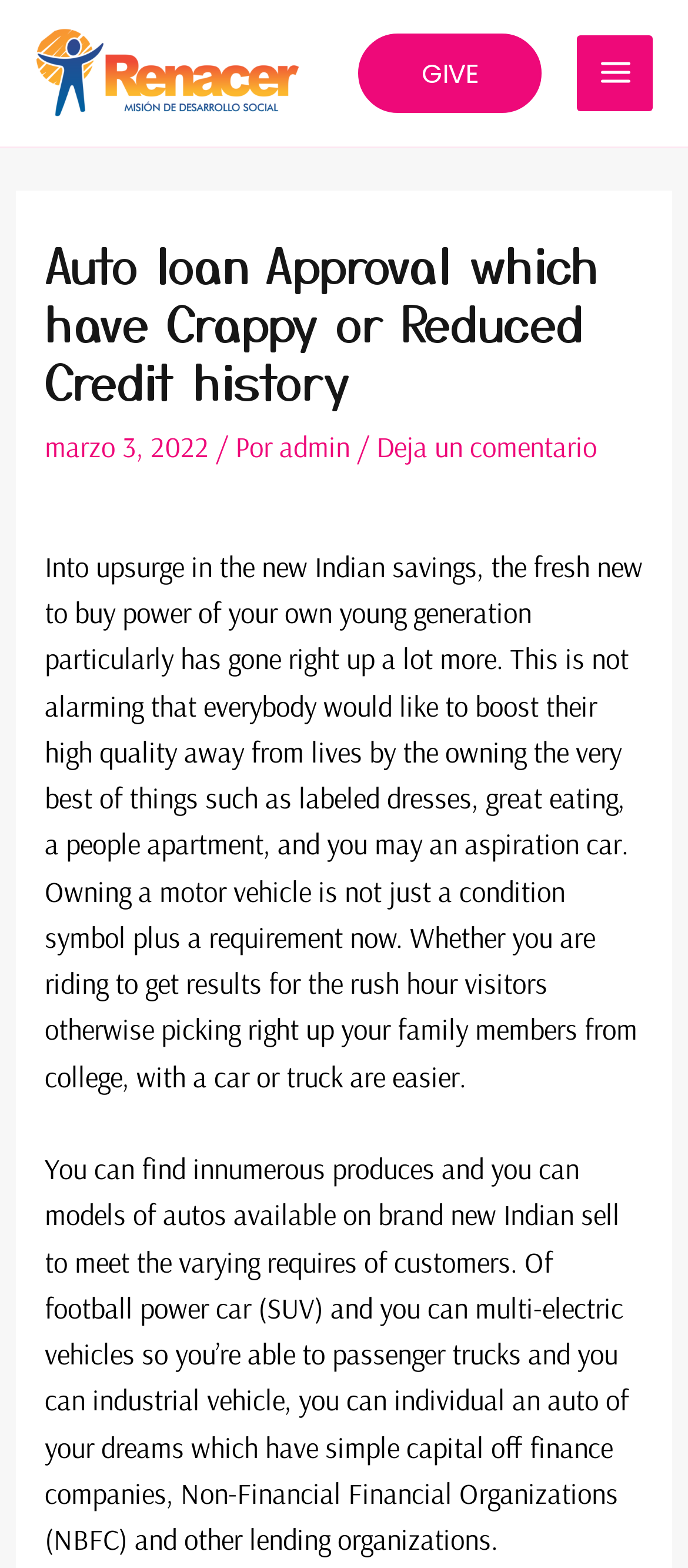What types of vehicles are mentioned in the article?
Based on the visual content, answer with a single word or a brief phrase.

SUV, passenger trucks, industrial vehicle